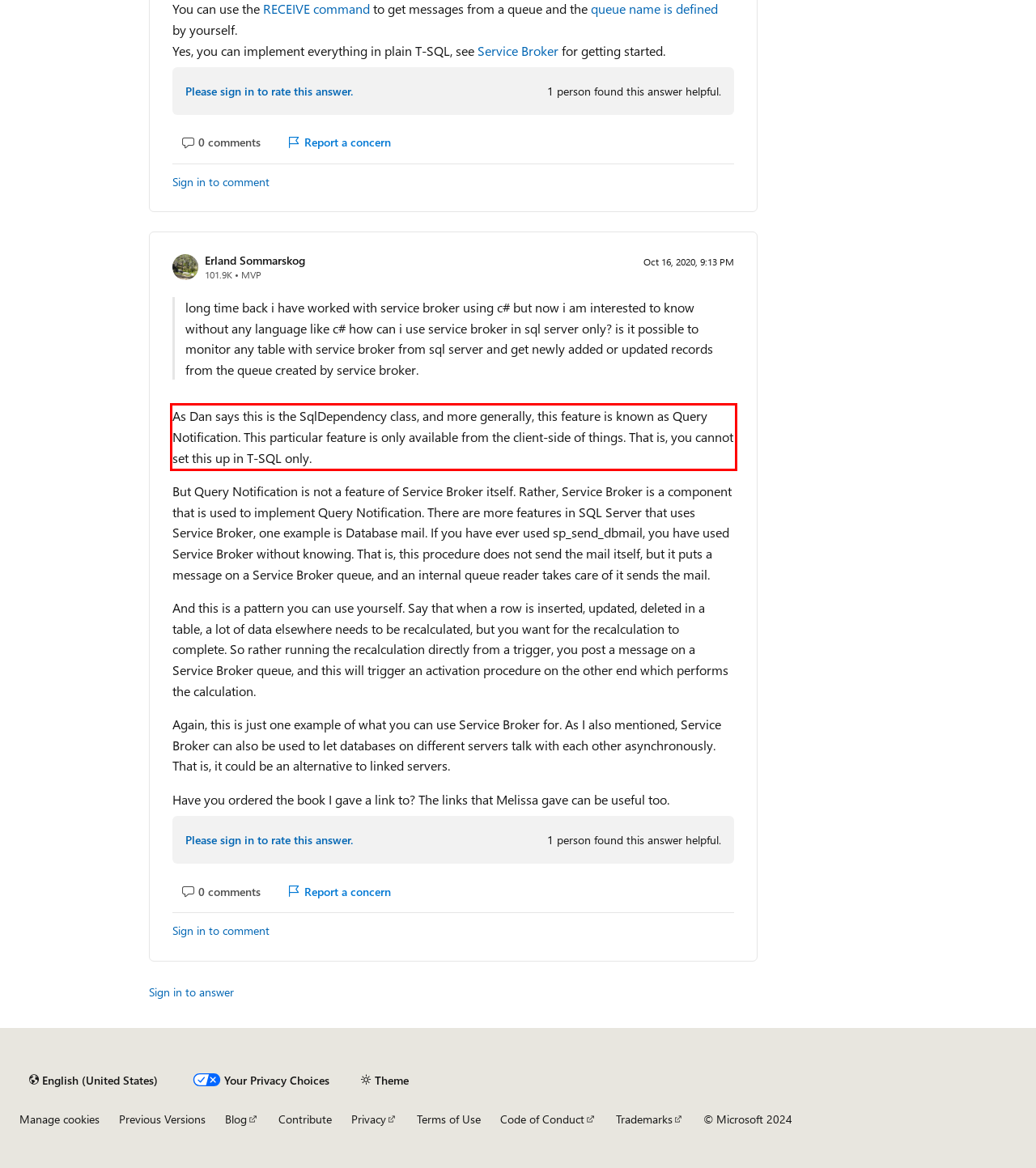Given a screenshot of a webpage containing a red bounding box, perform OCR on the text within this red bounding box and provide the text content.

As Dan says this is the SqlDependency class, and more generally, this feature is known as Query Notification. This particular feature is only available from the client-side of things. That is, you cannot set this up in T-SQL only.